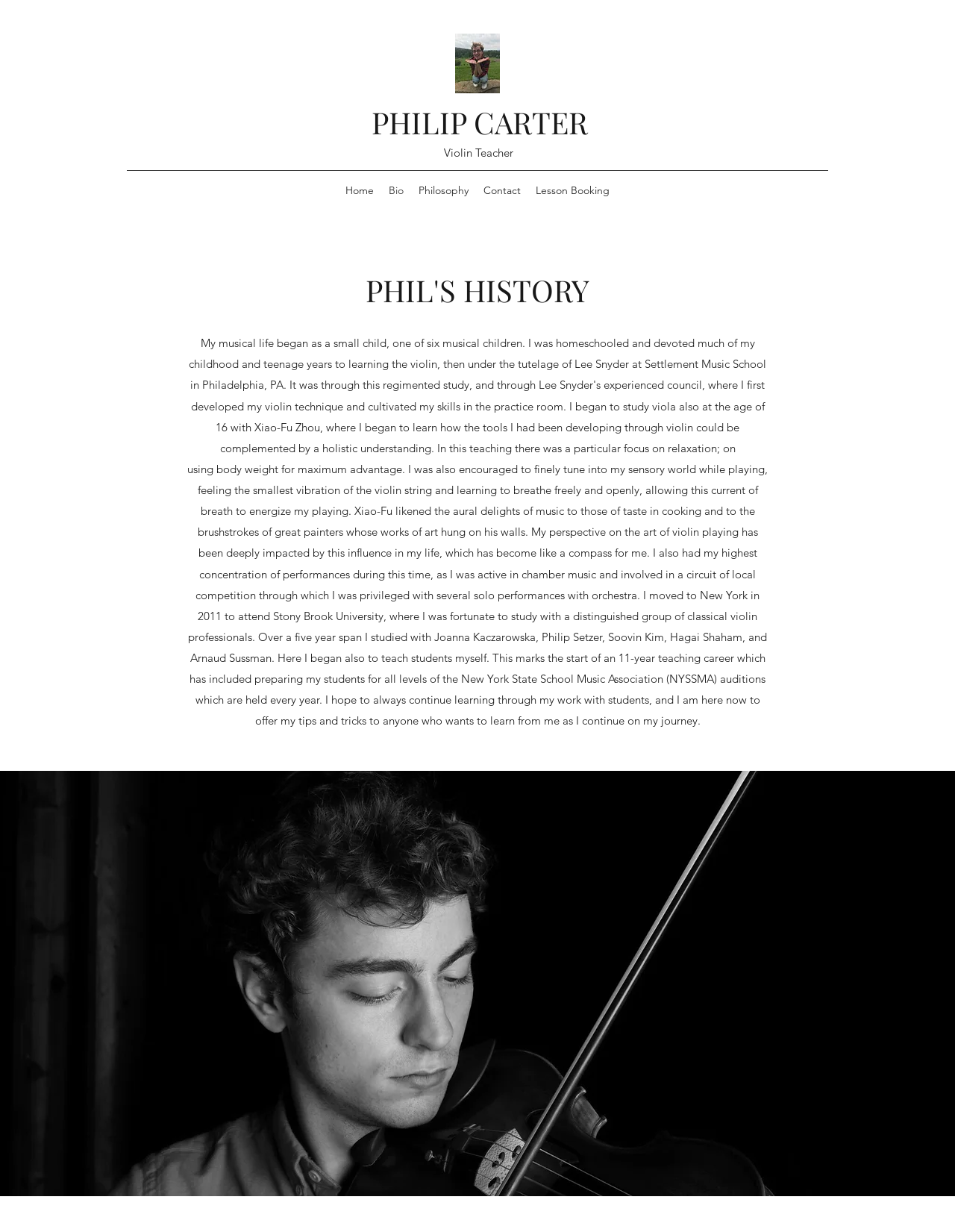Answer the following query concisely with a single word or phrase:
What is the last item in the navigation menu?

Lesson Booking